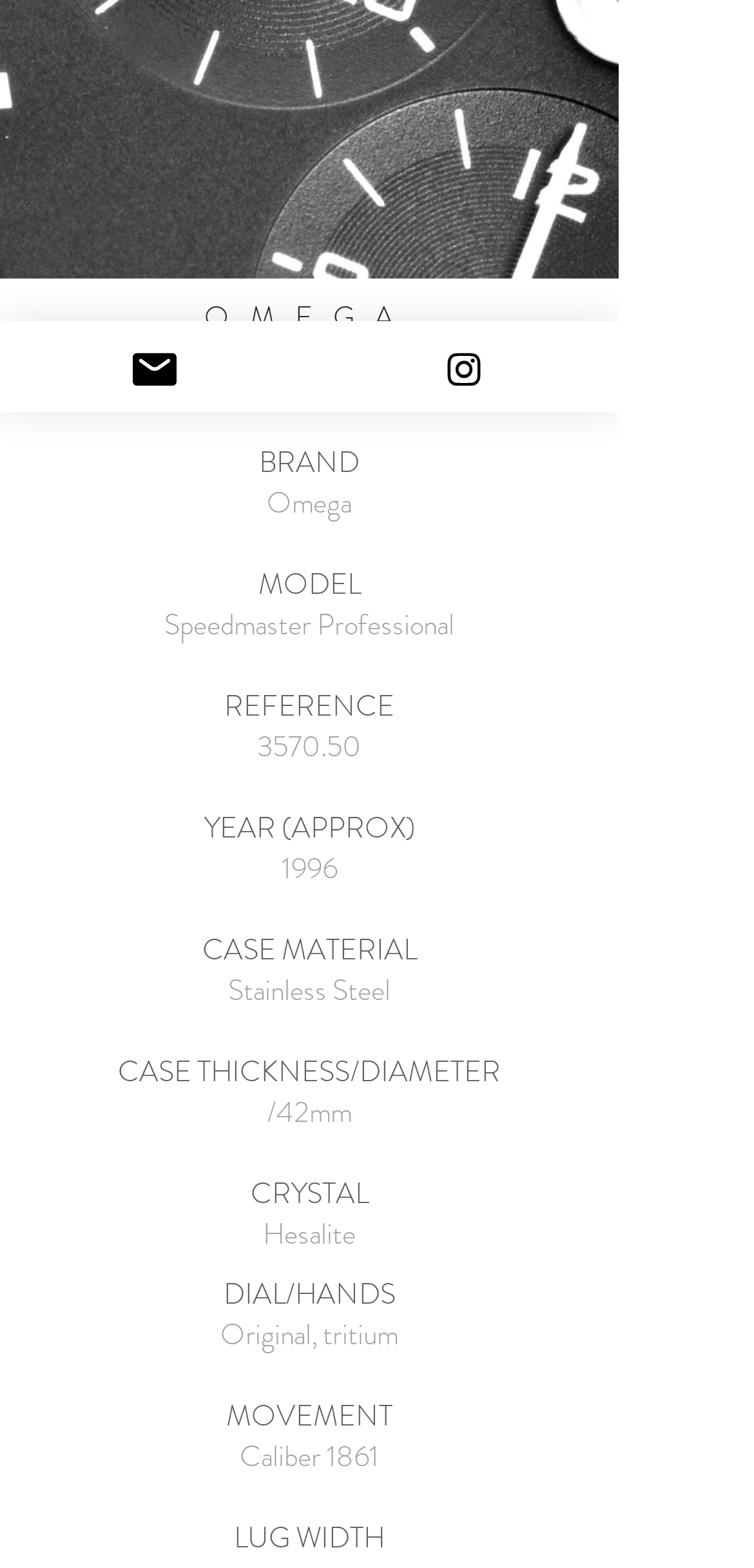Given the element description, predict the bounding box coordinates in the format (top-left x, top-left y, bottom-right x, bottom-right y), using floating point numbers between 0 and 1: Instagram

[0.41, 0.205, 0.821, 0.263]